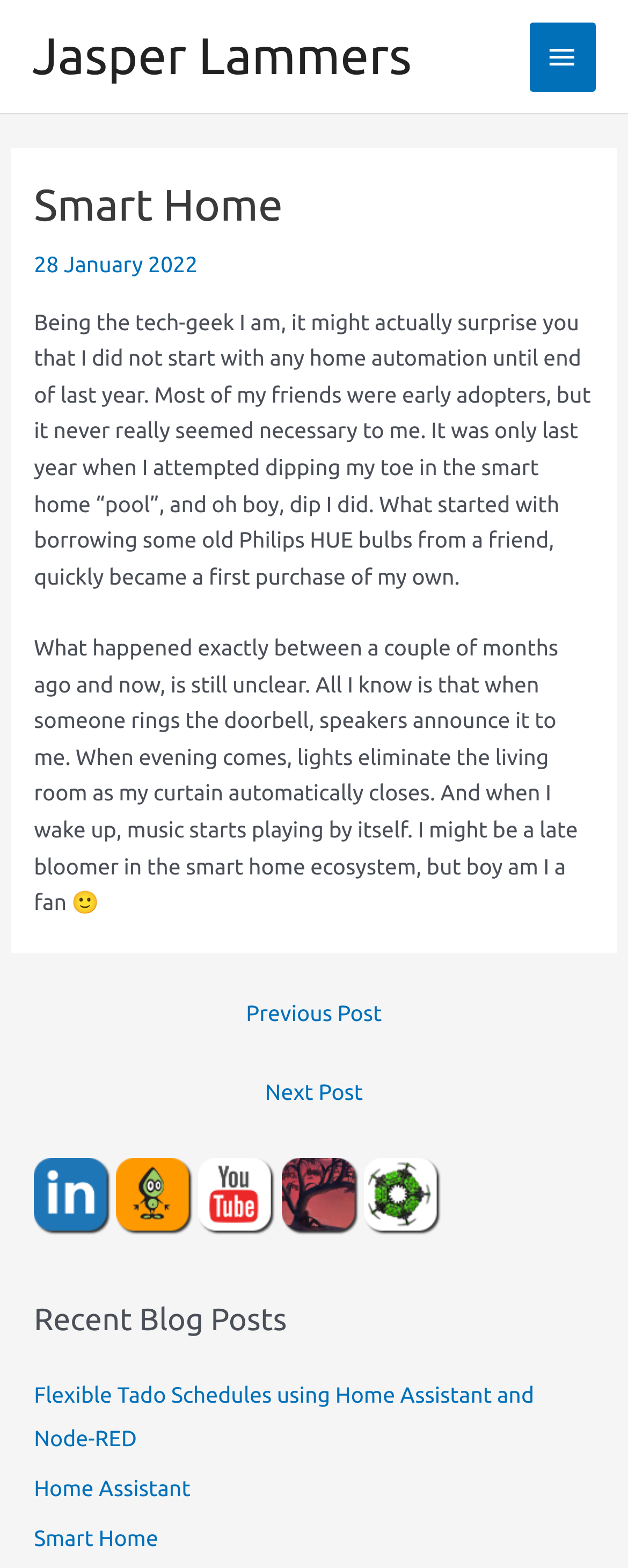Identify the bounding box coordinates for the region of the element that should be clicked to carry out the instruction: "Share on social media". The bounding box coordinates should be four float numbers between 0 and 1, i.e., [left, top, right, bottom].

None